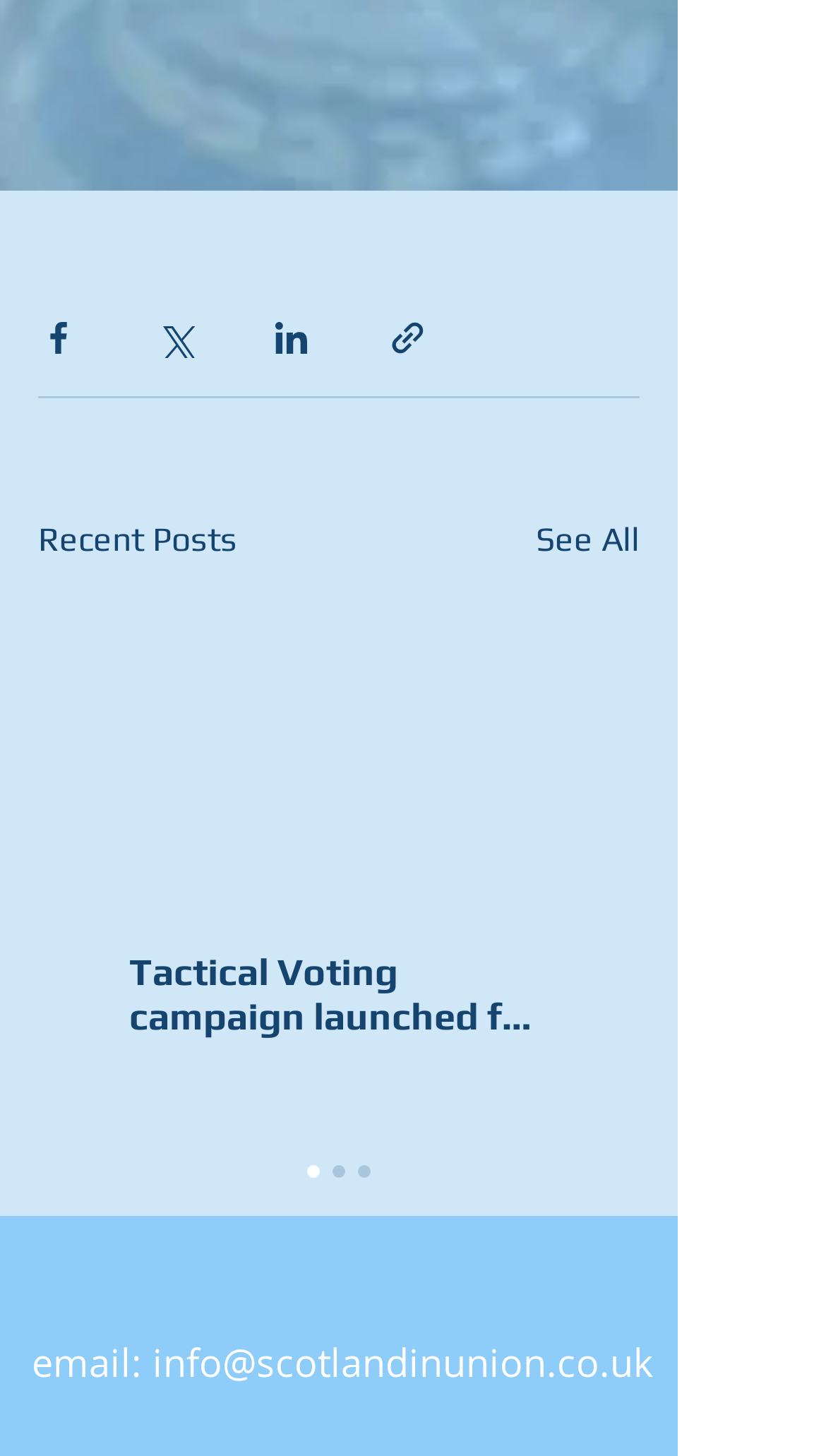Find the bounding box coordinates of the clickable area that will achieve the following instruction: "Send an email to info@scotlandinunion.co.uk".

[0.185, 0.918, 0.79, 0.953]